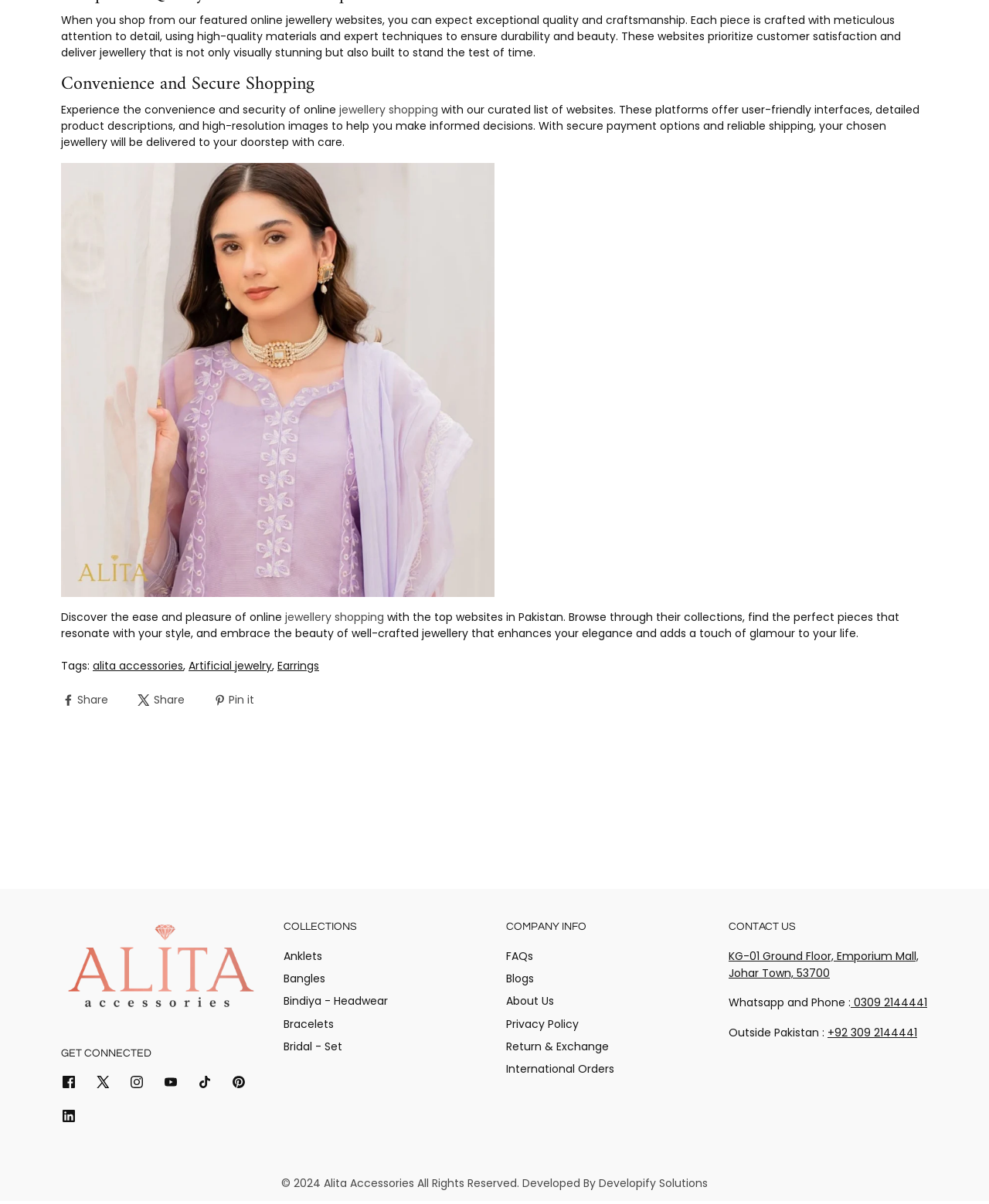Examine the image and give a thorough answer to the following question:
What type of information can be found in the 'COMPANY INFO' section?

The 'COMPANY INFO' section provides links to various types of information about the company, including FAQs, Blogs, About Us, and other company-related details.